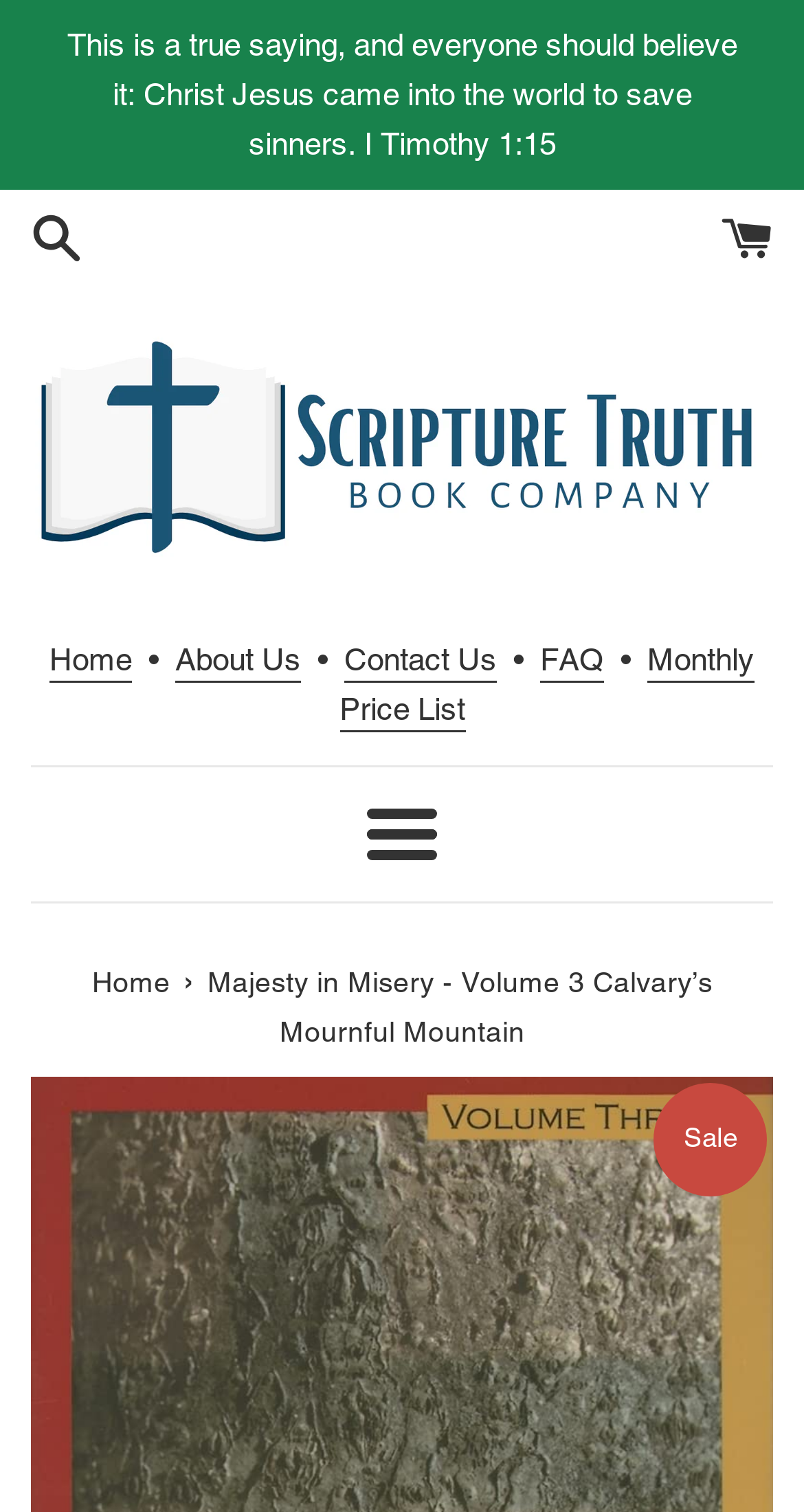Extract the heading text from the webpage.

Majesty in Misery - Volume 3 Calvary’s Mournful Mountain